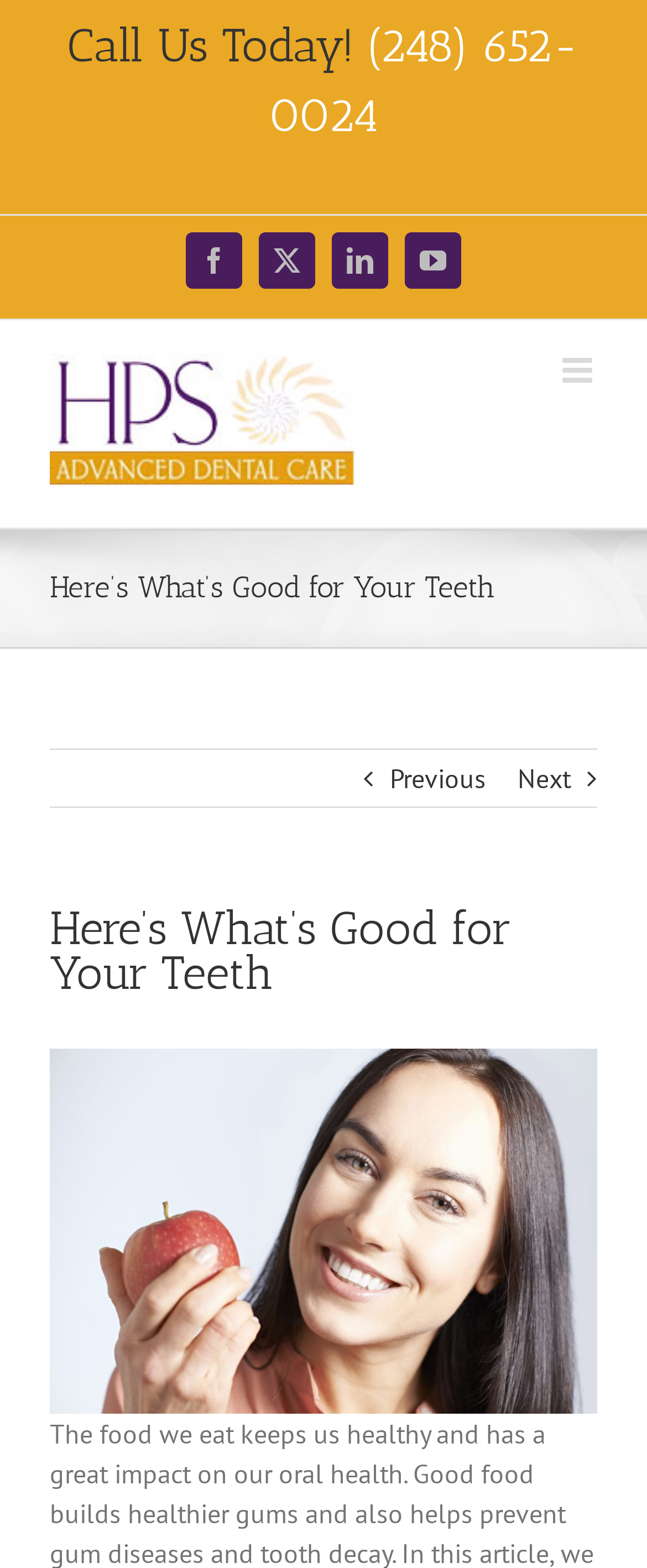Given the description Facebook, predict the bounding box coordinates of the UI element. Ensure the coordinates are in the format (top-left x, top-left y, bottom-right x, bottom-right y) and all values are between 0 and 1.

[0.287, 0.148, 0.374, 0.184]